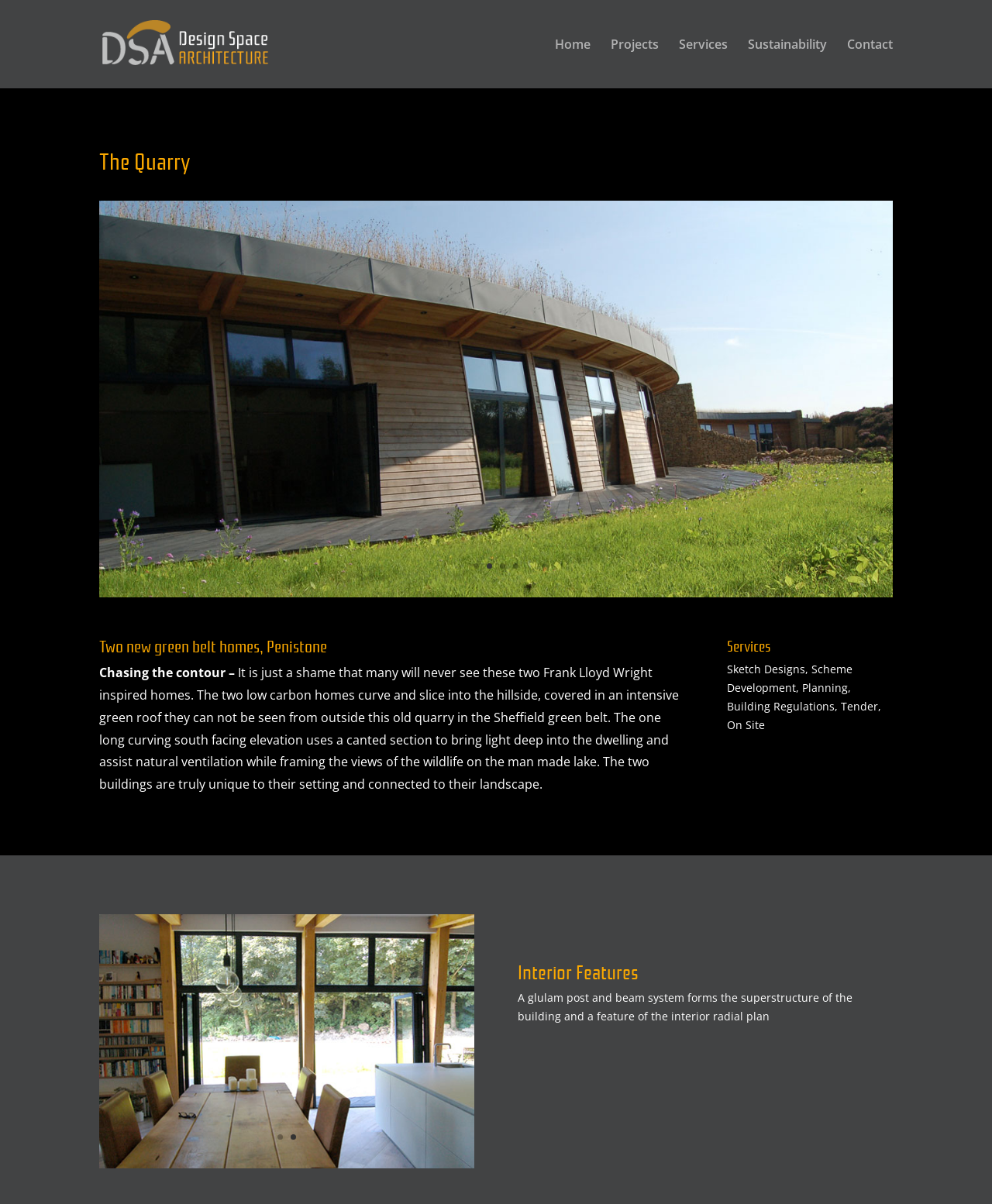Provide the bounding box coordinates of the HTML element described as: "My account". The bounding box coordinates should be four float numbers between 0 and 1, i.e., [left, top, right, bottom].

None